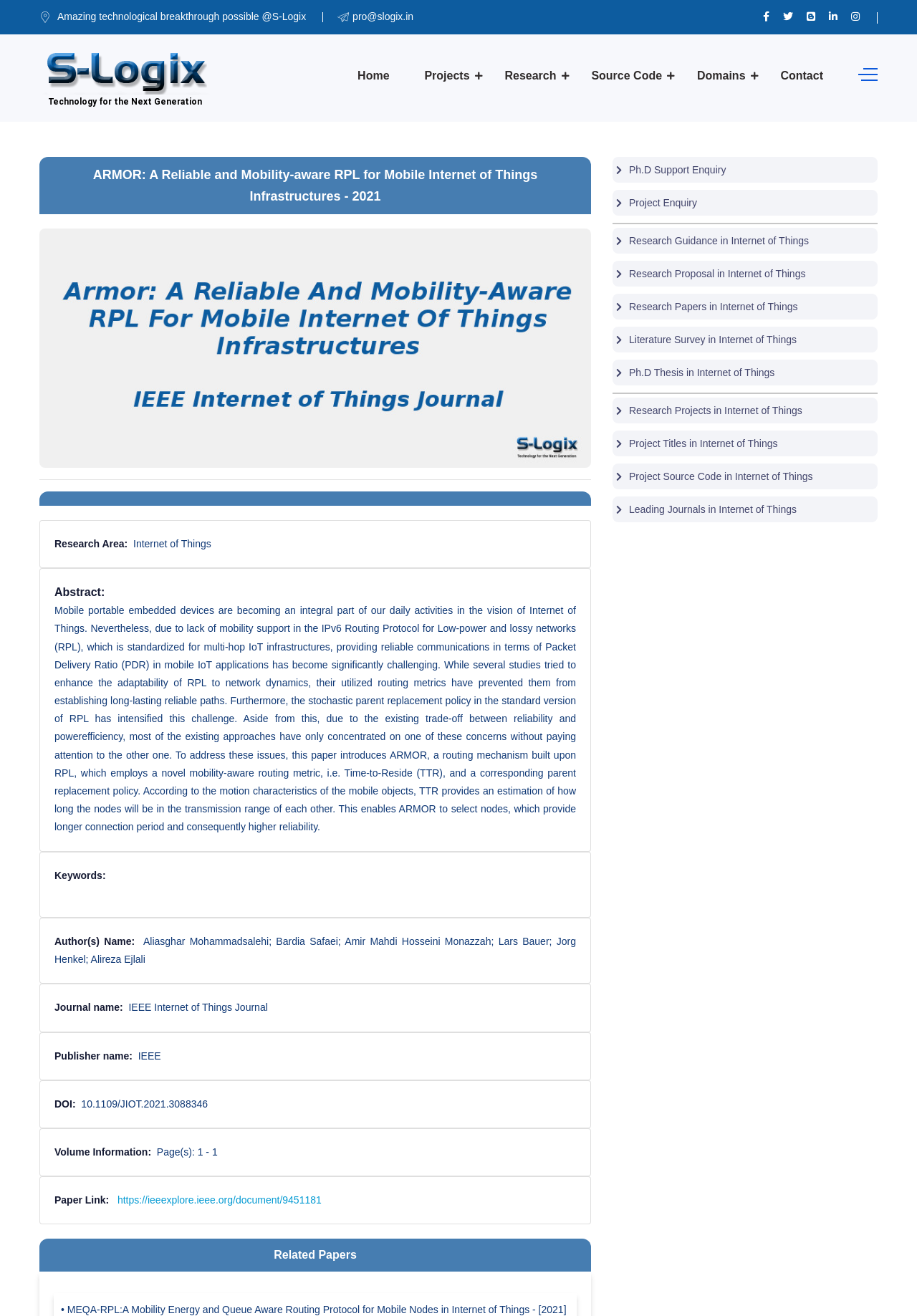Locate the bounding box coordinates of the clickable region necessary to complete the following instruction: "Access the paper link". Provide the coordinates in the format of four float numbers between 0 and 1, i.e., [left, top, right, bottom].

[0.128, 0.908, 0.351, 0.916]